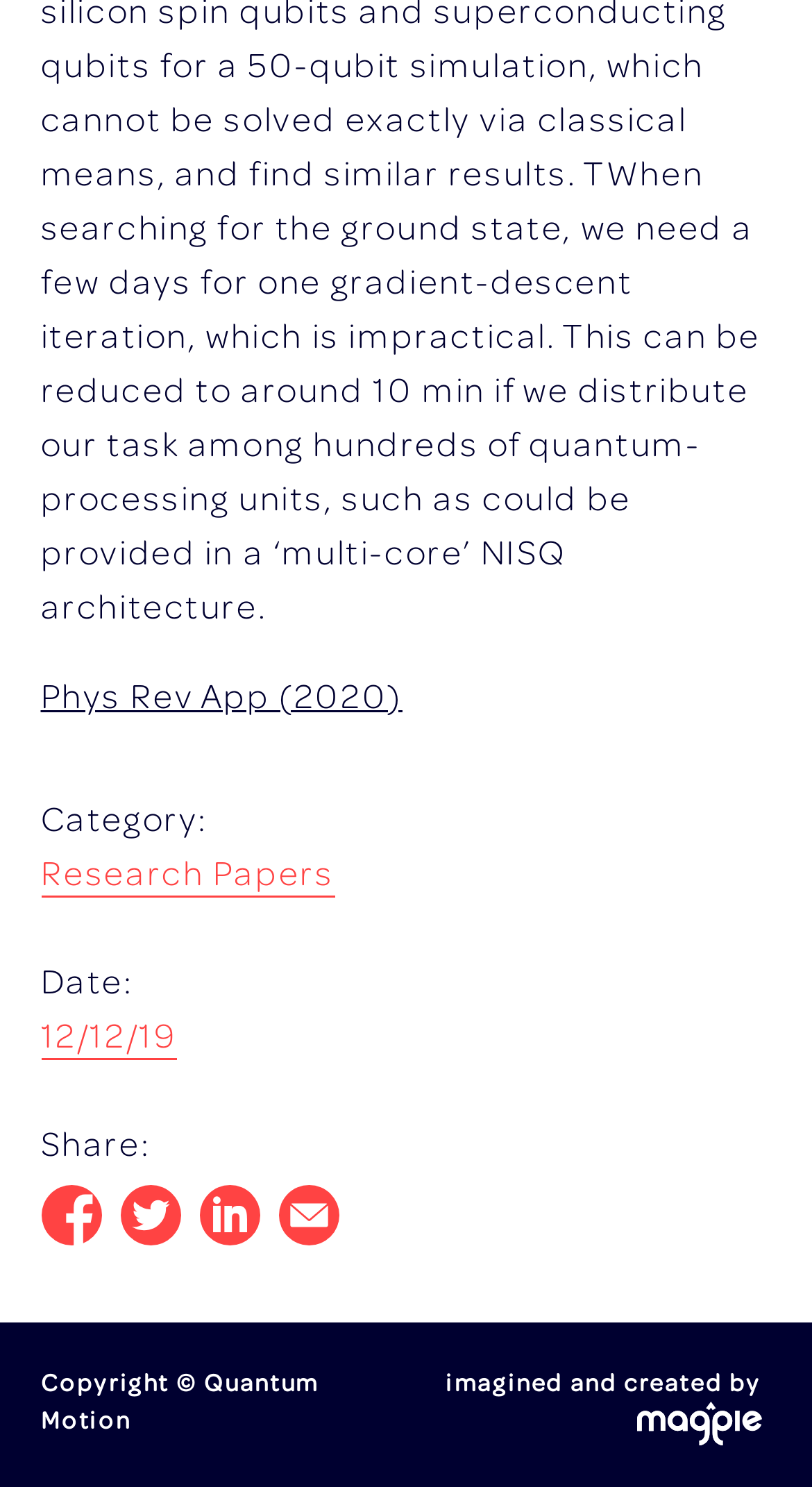Give a one-word or one-phrase response to the question: 
What is the category of the research paper?

Research Papers